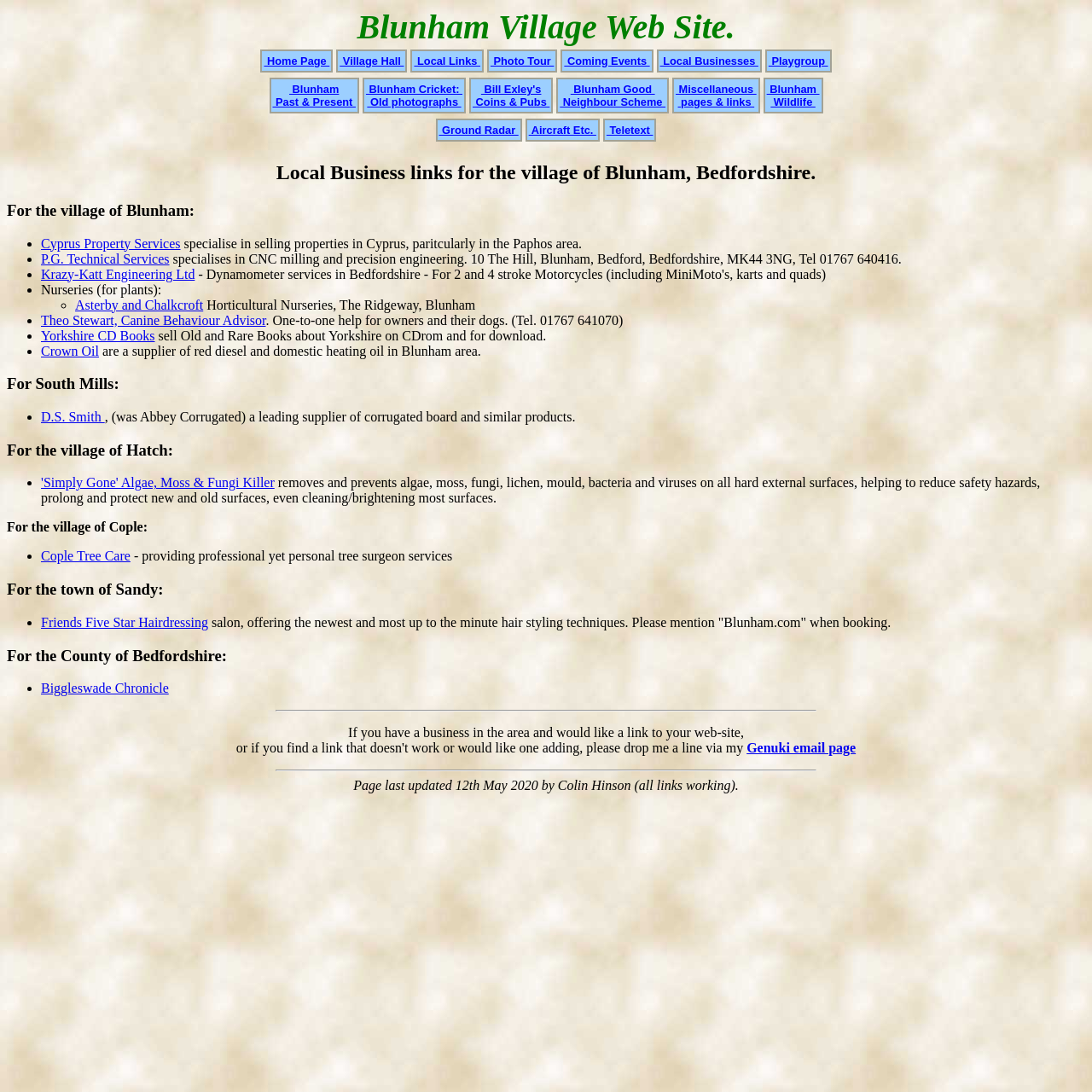Please study the image and answer the question comprehensively:
What is the name of the hairdressing salon listed for the town of Sandy?

The webpage lists 'Friends Five Star Hairdressing' under the heading 'For the town of Sandy:' which indicates that it is a hairdressing salon located in Sandy.